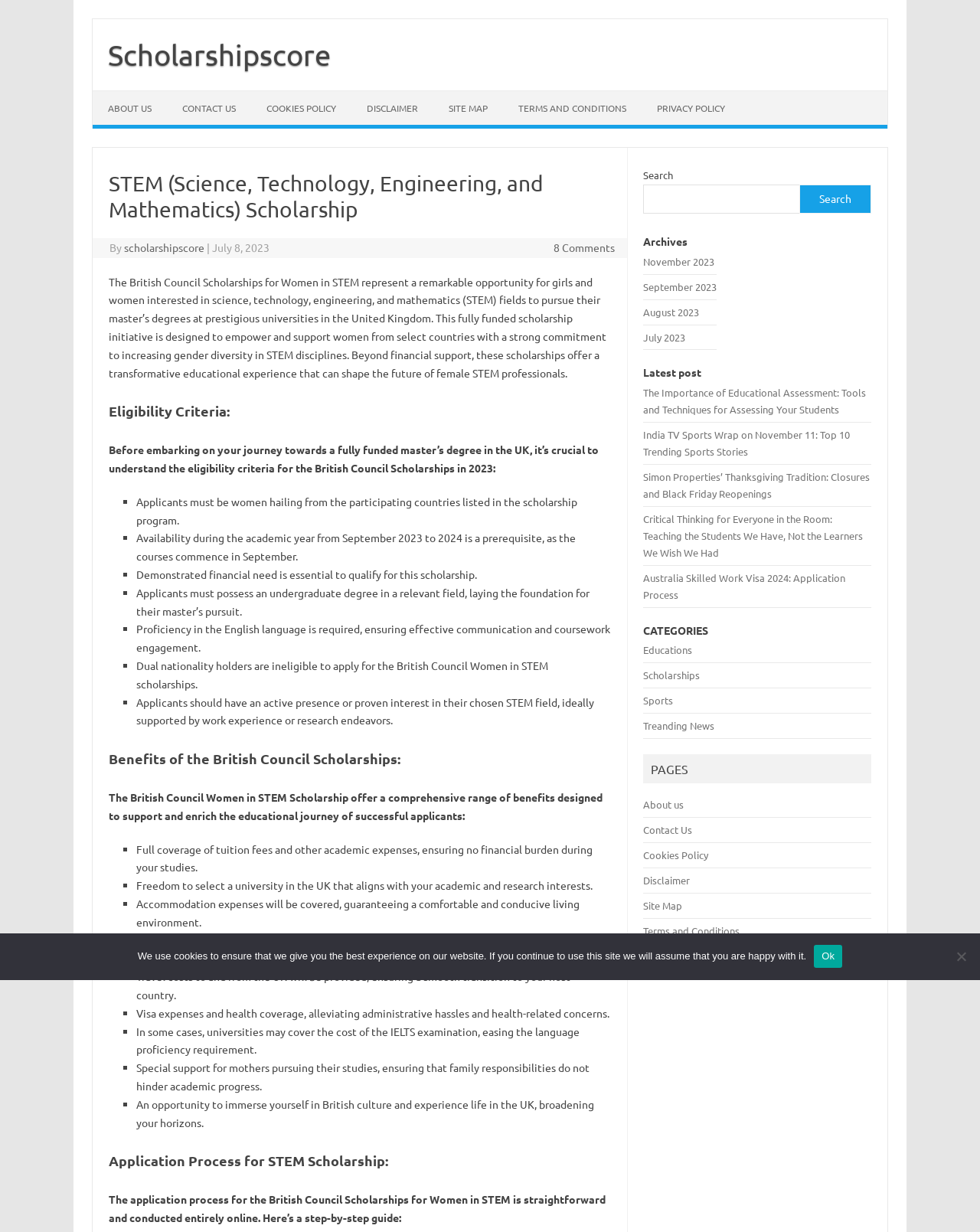Please answer the following question using a single word or phrase: 
What are the eligibility criteria for the British Council Scholarships?

Several criteria